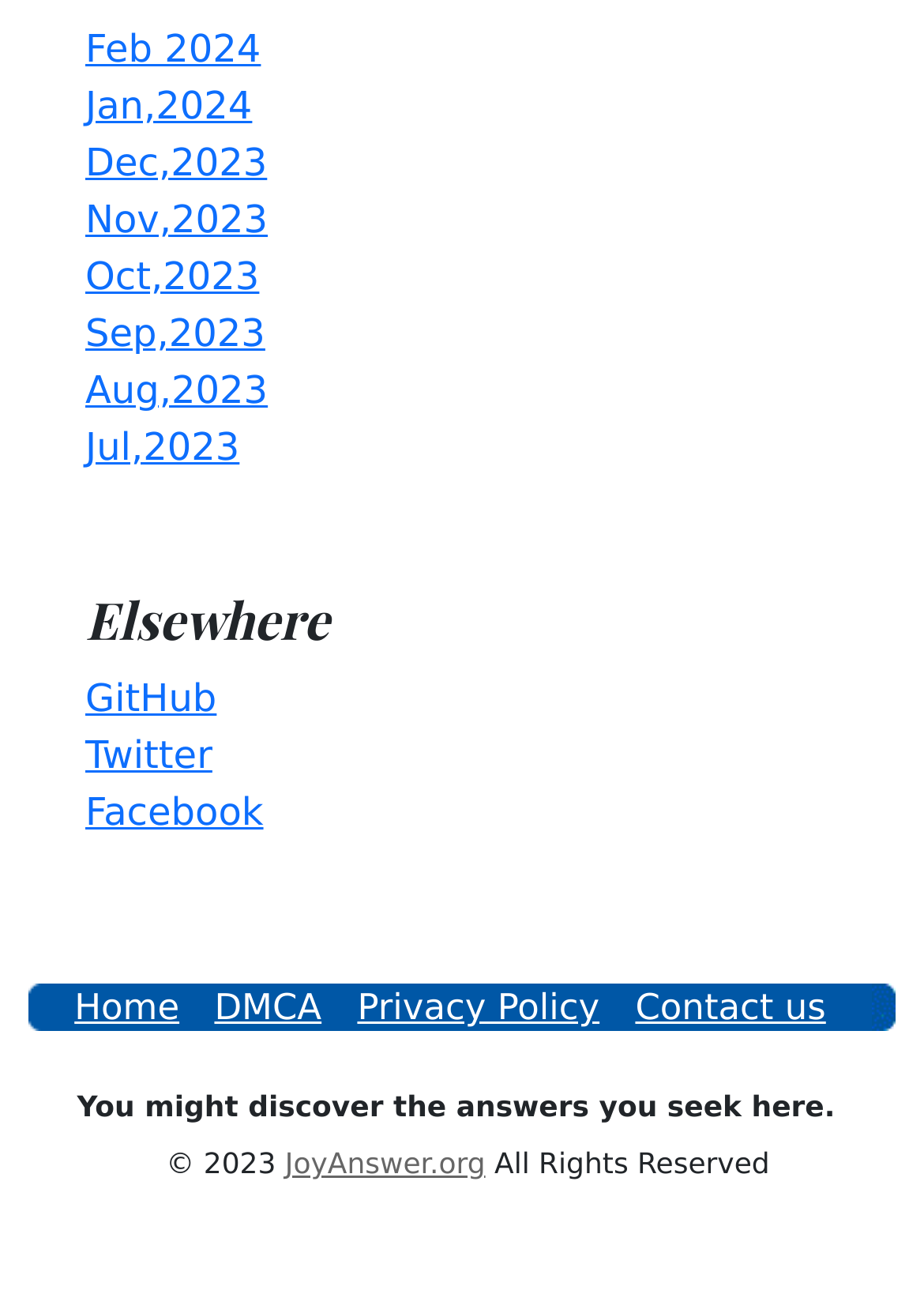What are the months listed in the top section?
Use the screenshot to answer the question with a single word or phrase.

Feb 2024 to Aug 2023